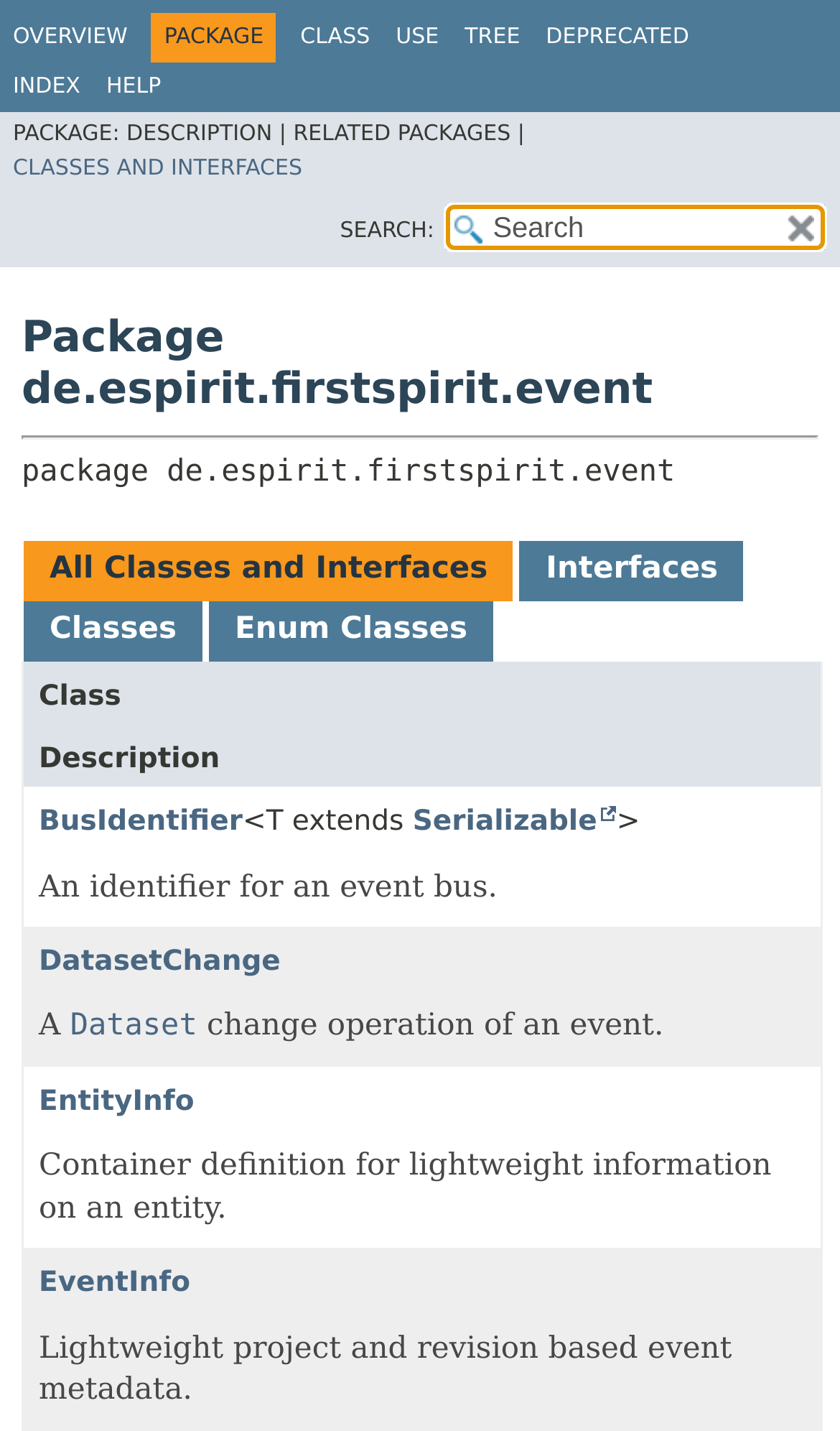Identify the bounding box of the UI element described as follows: "parent_node: SEARCH: value="reset"". Provide the coordinates as four float numbers in the range of 0 to 1 [left, top, right, bottom].

[0.933, 0.148, 0.974, 0.172]